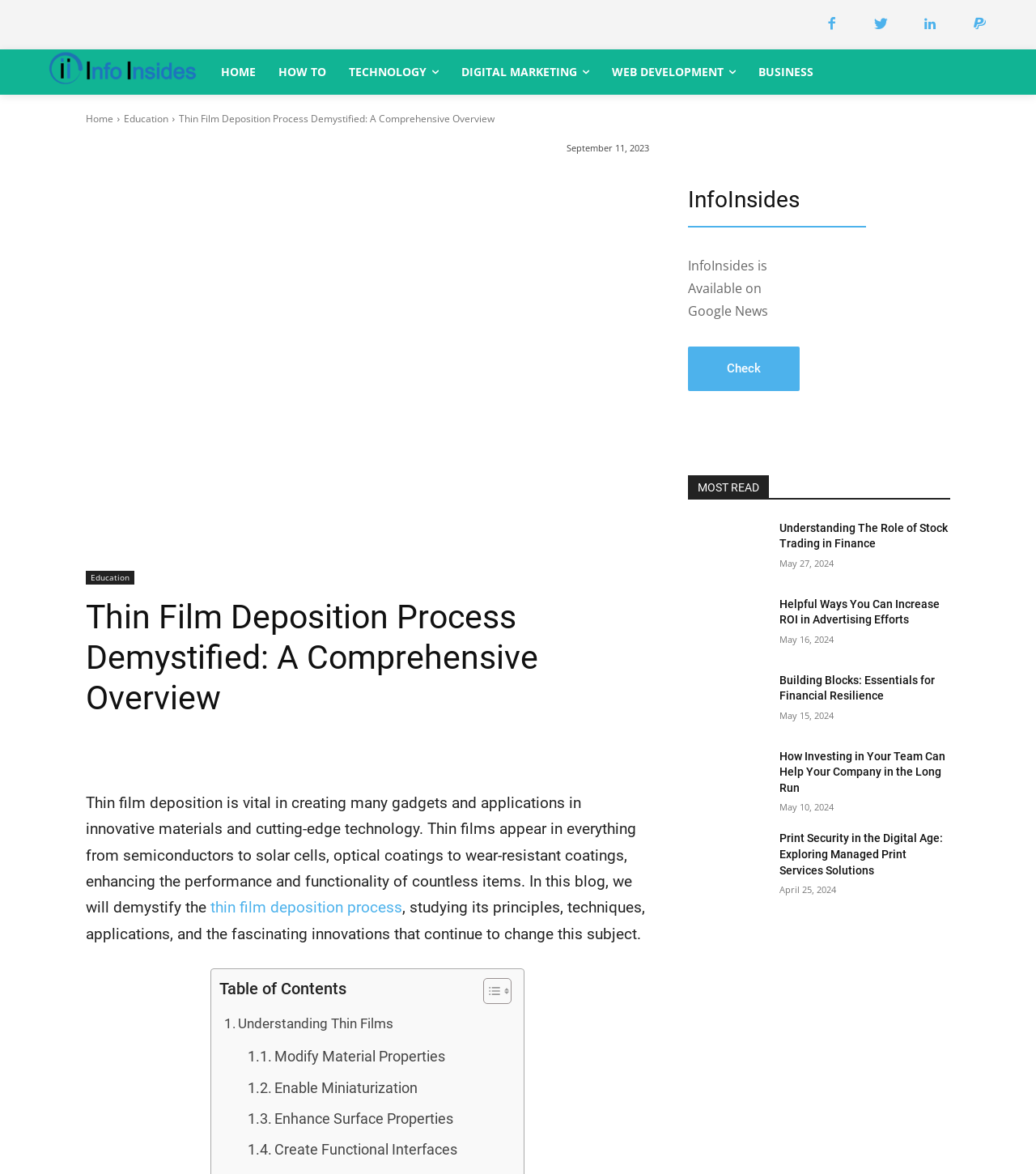What is the date of the blog post?
Kindly give a detailed and elaborate answer to the question.

The date of the blog post can be found below the heading, where it says 'September 11, 2023'.